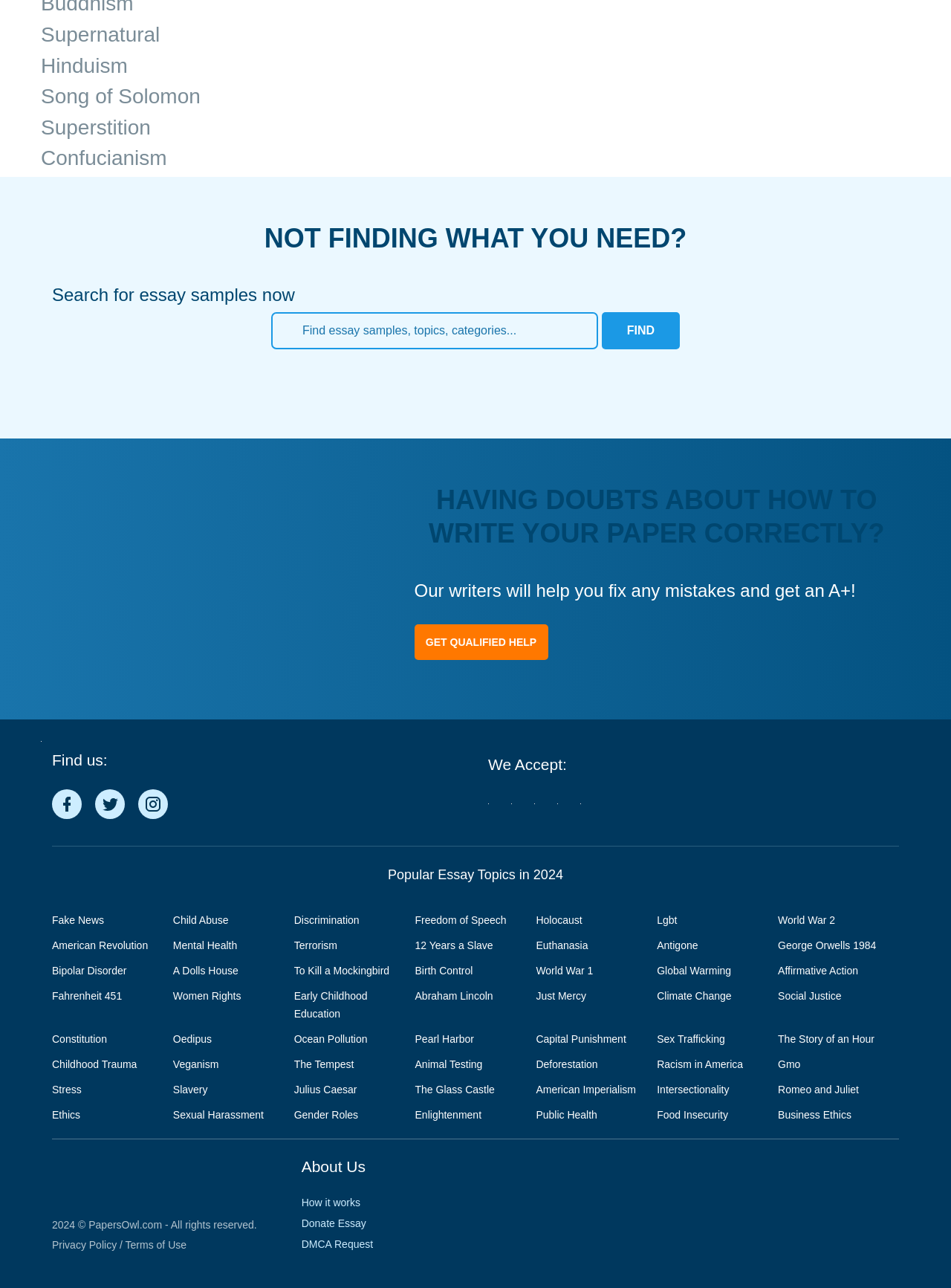What is the purpose of the button next to the search box?
Using the visual information from the image, give a one-word or short-phrase answer.

Find